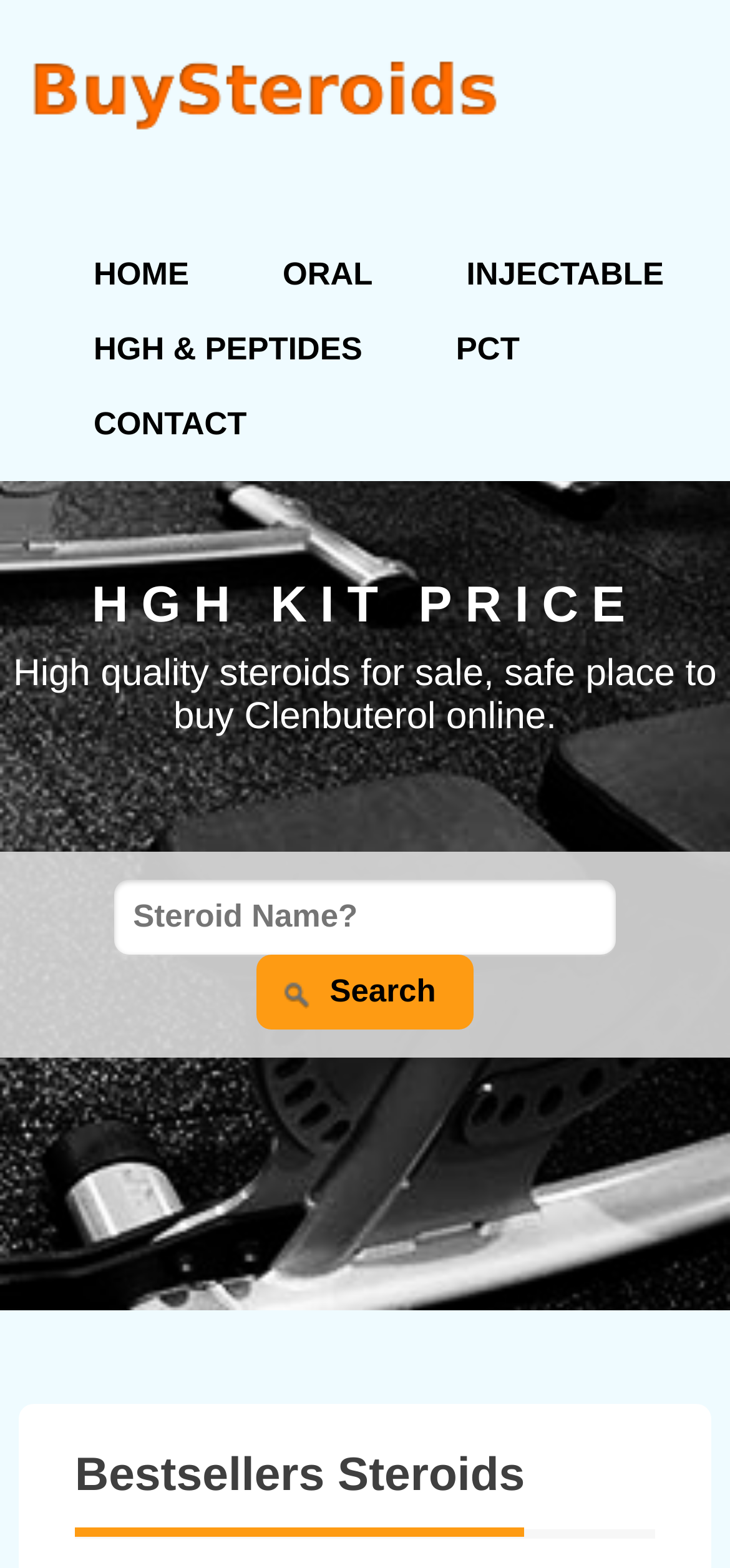Locate the bounding box coordinates of the clickable part needed for the task: "Go to the INJECTABLE page".

[0.613, 0.152, 0.935, 0.199]